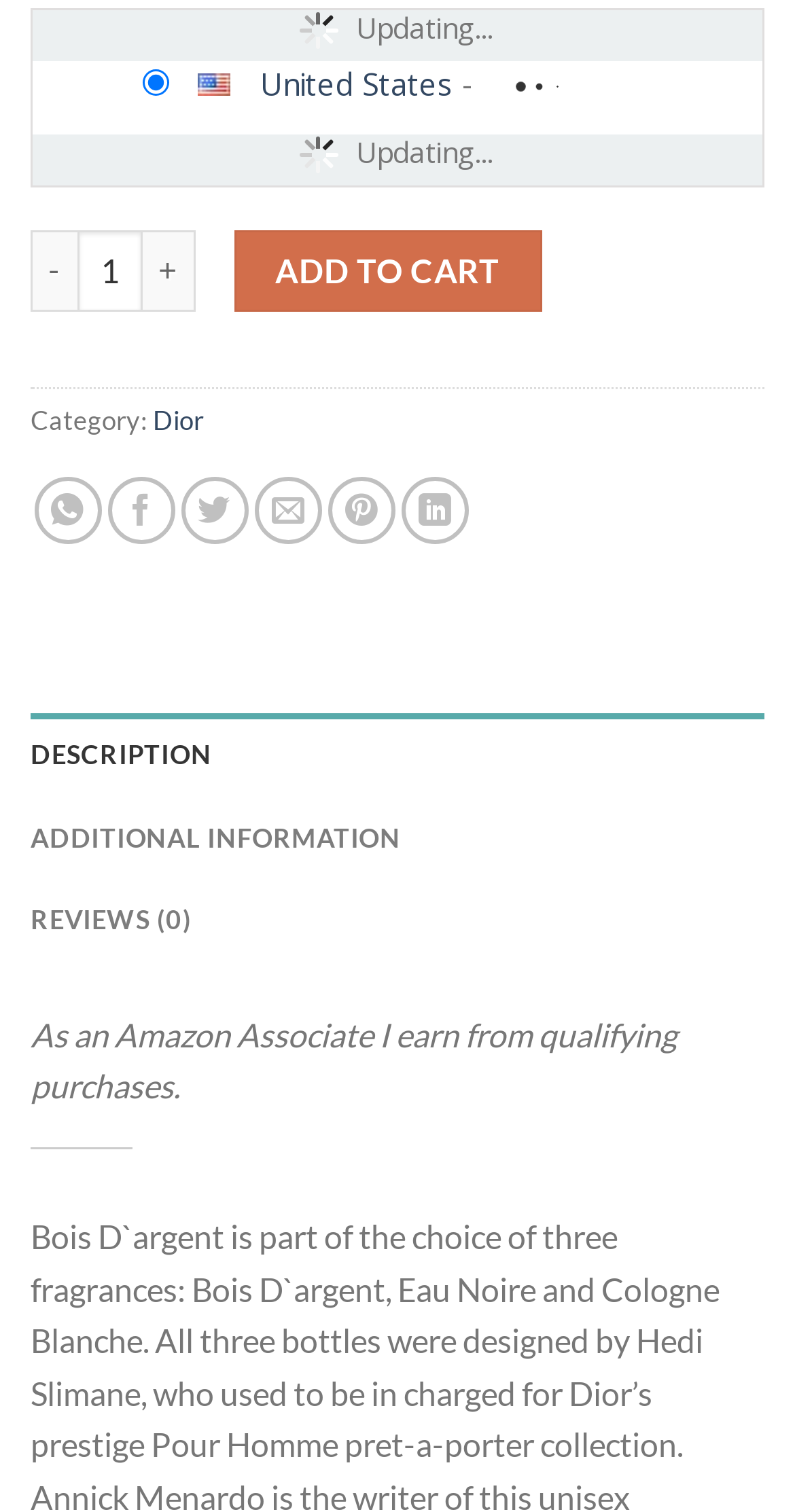Answer briefly with one word or phrase:
What is the country selected for the product?

United States